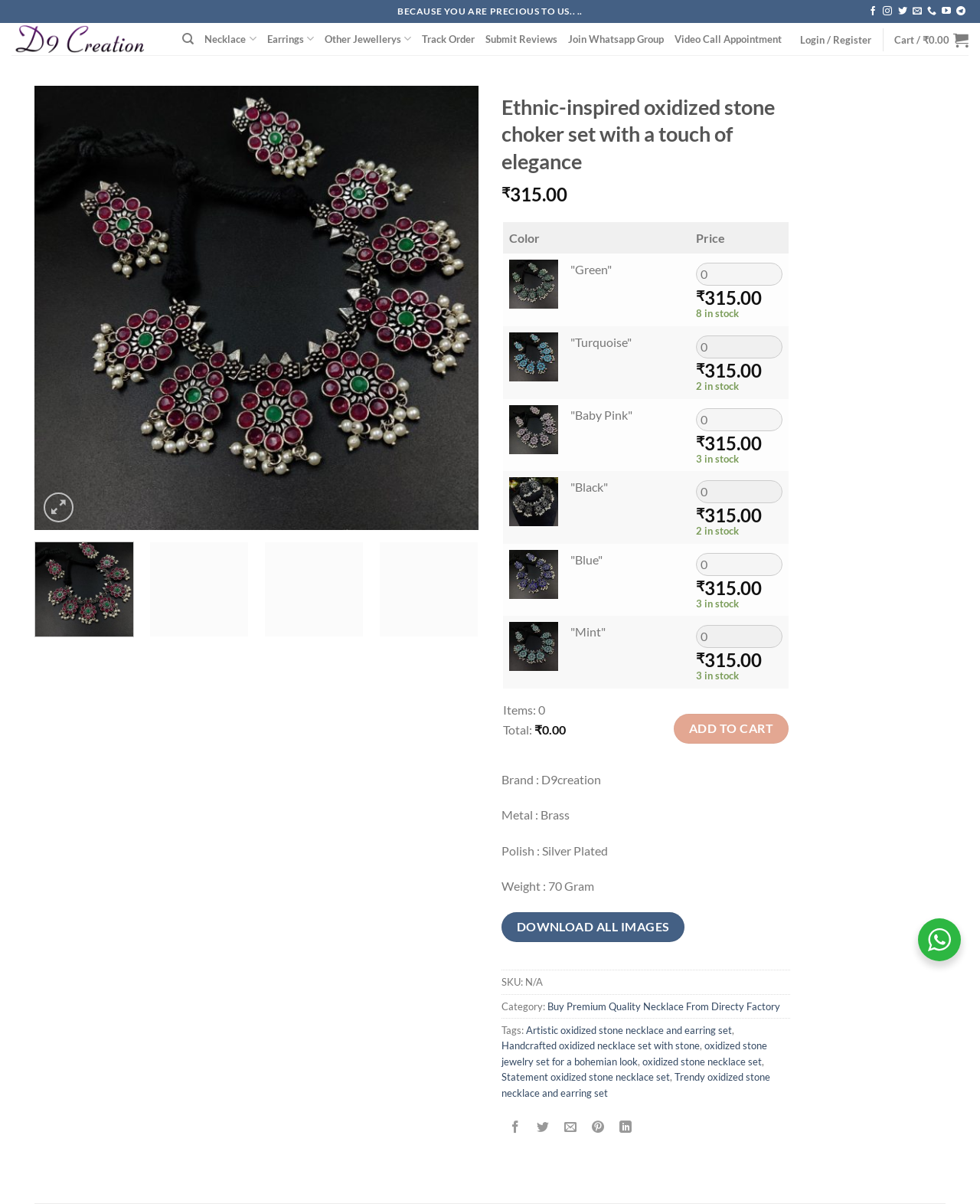Find the bounding box coordinates of the element's region that should be clicked in order to follow the given instruction: "Check the article about food ethics by Ruth Faden". The coordinates should consist of four float numbers between 0 and 1, i.e., [left, top, right, bottom].

None